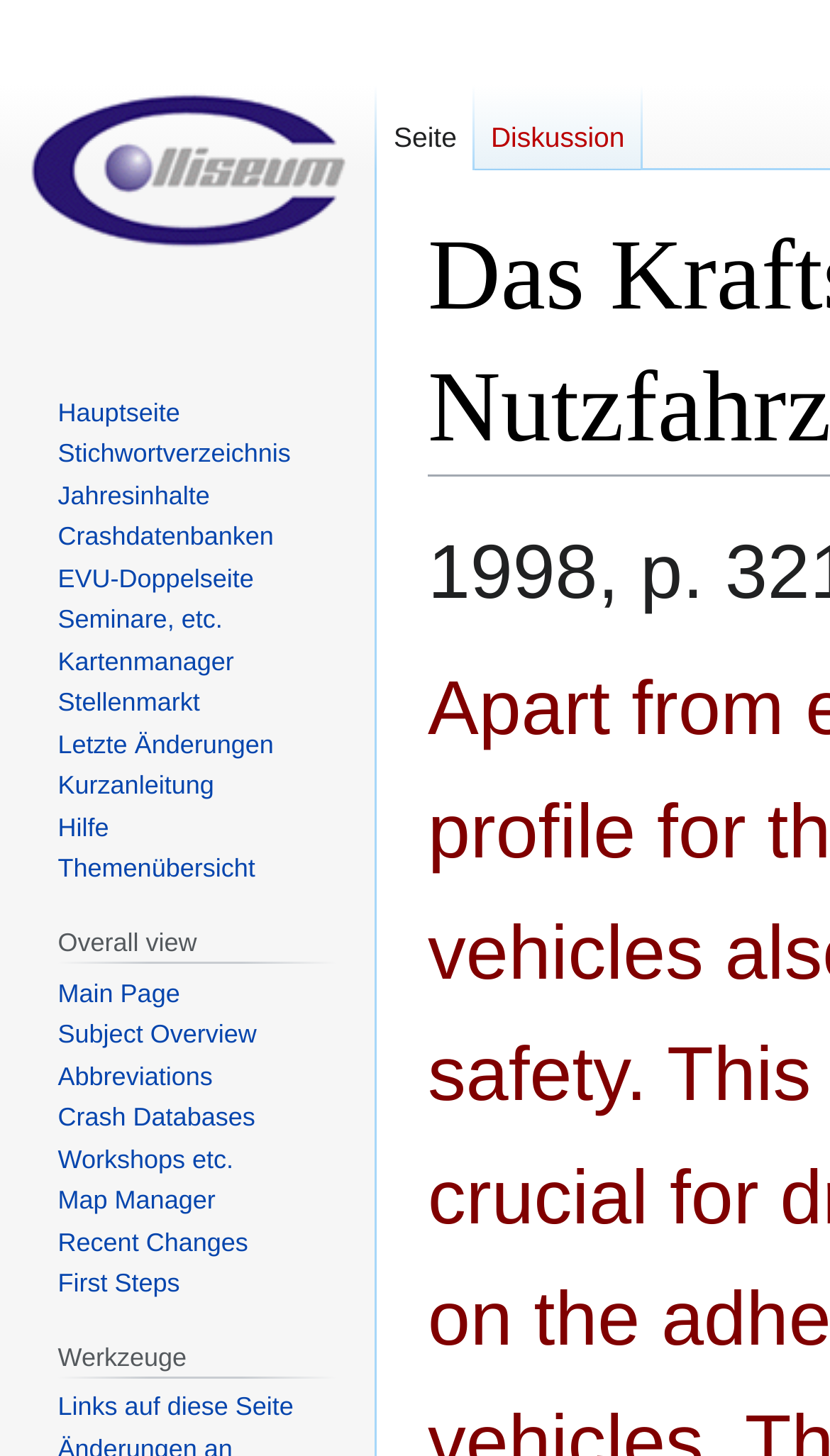Locate the primary headline on the webpage and provide its text.

Das Kraftschlußverhalten von Nutzfahrzeugreifen